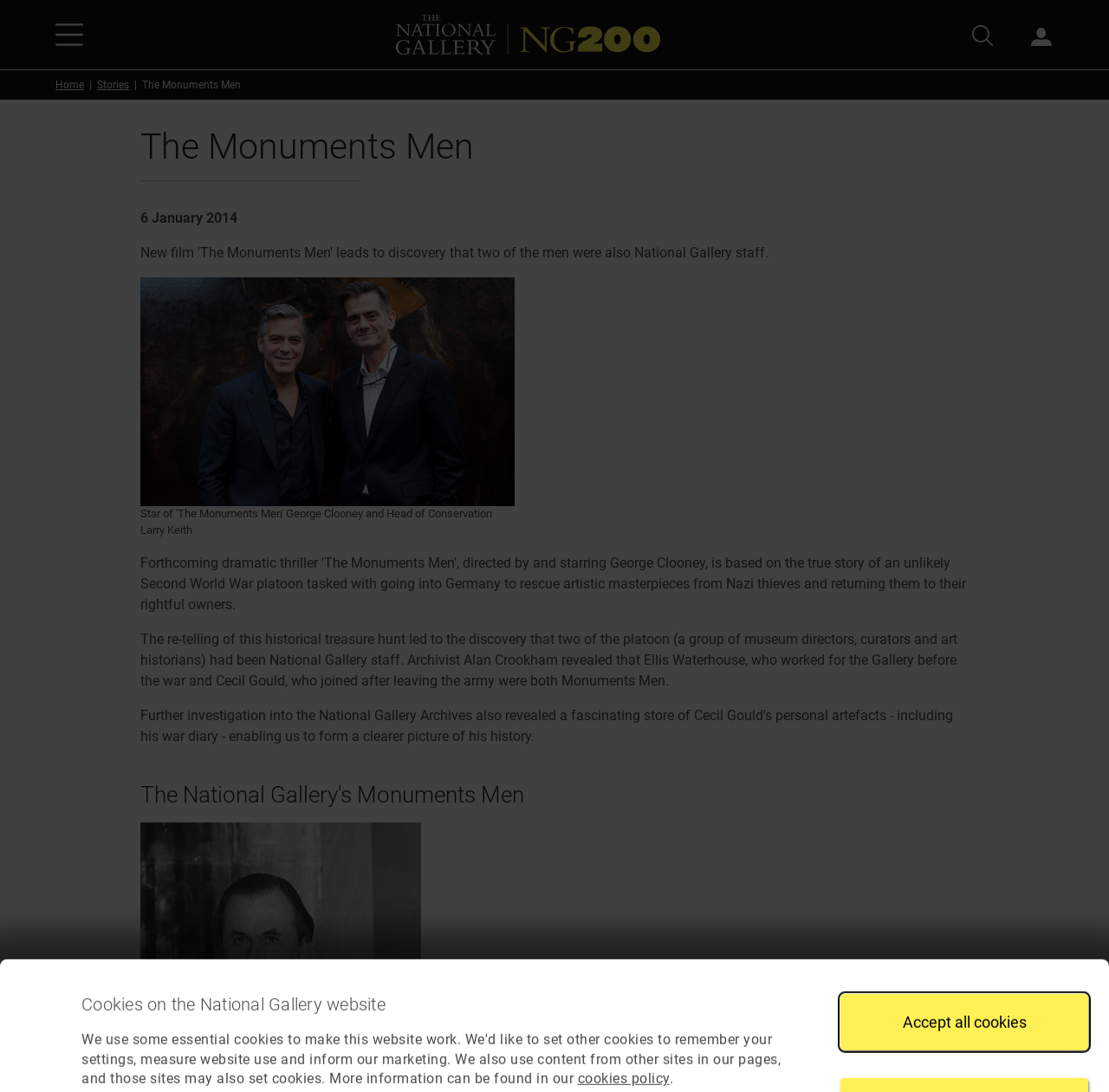Provide a comprehensive caption for the webpage.

The webpage is about the National Gallery, London, and specifically focuses on the story of "The Monuments Men". At the top, there is a tab panel for consent, which includes a description of the website's cookie policy and buttons to reject, set preferences, or accept all cookies. Below this, there is a link to skip to the main content.

On the top left, there is a button to open the main menu, accompanied by an image. Next to it, there is a link to the National Gallery's home page, also accompanied by an image. On the top right, there is a search button with an image, and a sign-in button with an image.

Below the top navigation, there is a breadcrumb navigation menu that includes links to the home page, stories, and "The Monuments Men" page. The main content area has a header with the title "The Monuments Men" and a subheading with the date "6 January 2014". The main text describes how the story of "The Monuments Men" led to the discovery that two of the men were National Gallery curators. There is also a heading that reads "The National Gallery's Monuments Men".

Throughout the page, there are several images, including icons for the main menu, search, and sign-in buttons, as well as images accompanying the links to the National Gallery's home page.